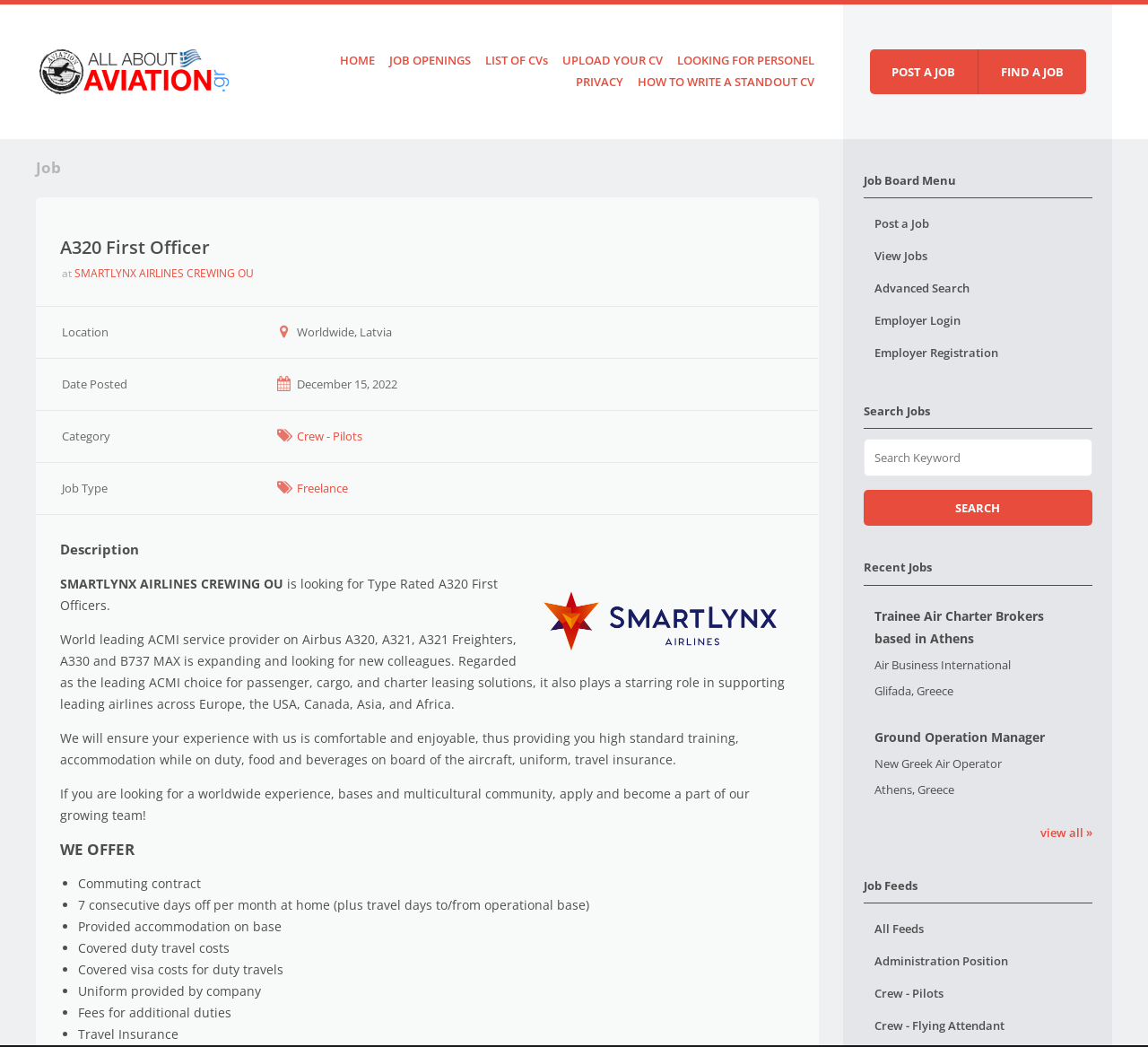What is the category of the job posting?
Give a thorough and detailed response to the question.

I found the category by looking at the table row with the label 'Category' and the corresponding value 'Crew - Pilots', which is also a link.